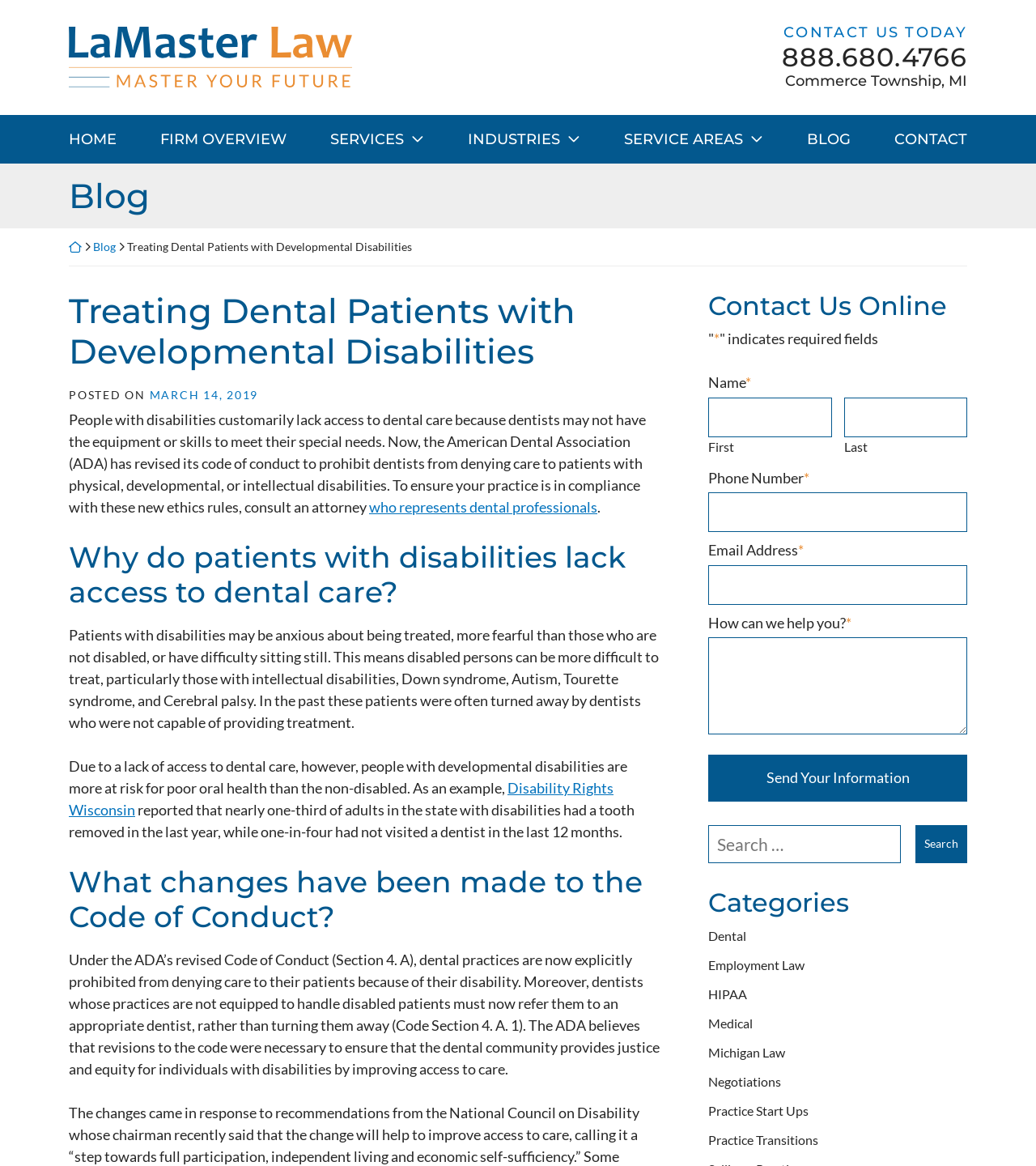What categories are available for searching on the webpage?
Provide a detailed and extensive answer to the question.

I found the categories by looking at the bottom right corner of the webpage, where it says 'Categories' and lists several categories, including 'Dental', 'Employment Law', 'HIPAA', and others.